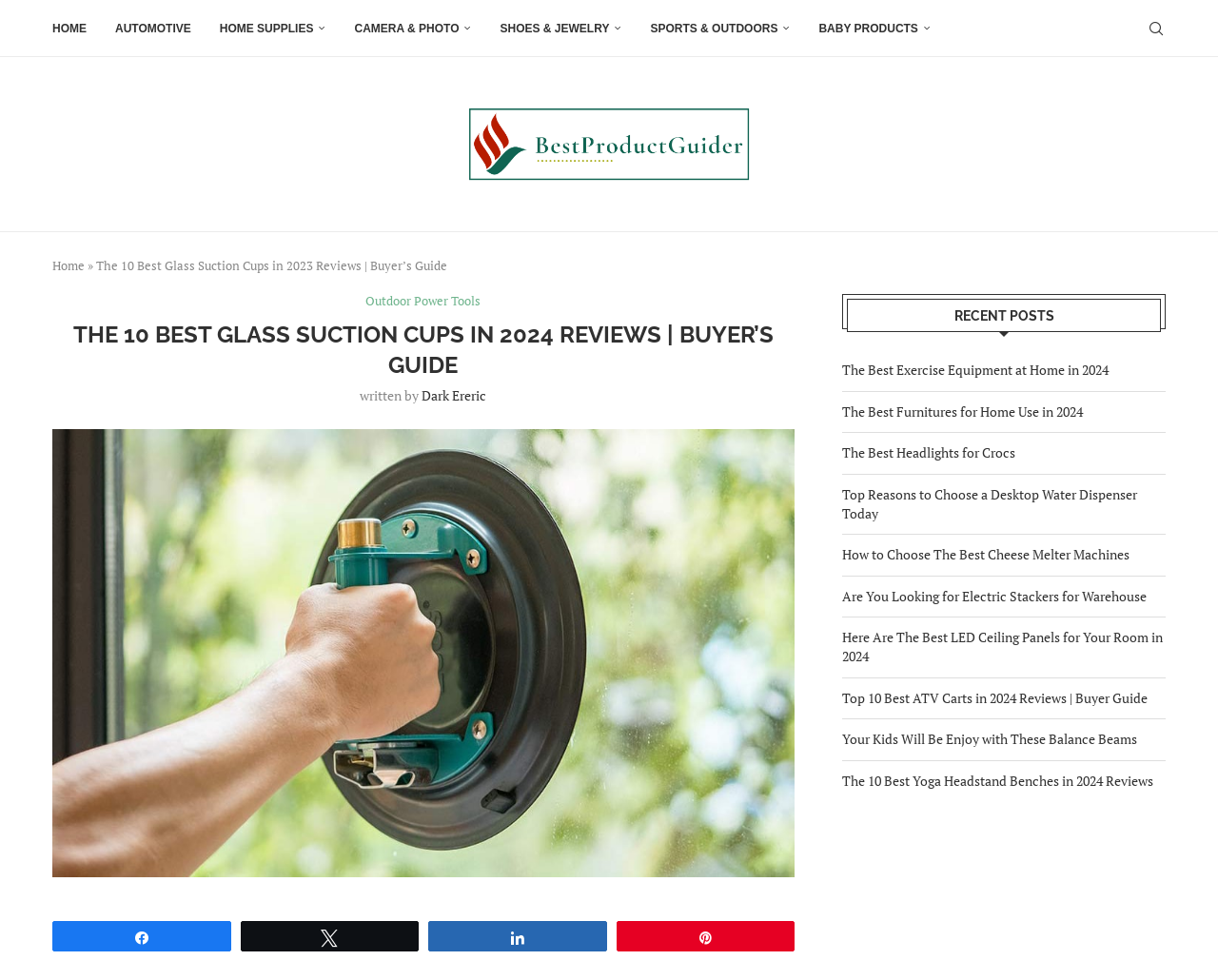Please find the bounding box coordinates of the element that must be clicked to perform the given instruction: "Click on the HOME link". The coordinates should be four float numbers from 0 to 1, i.e., [left, top, right, bottom].

None